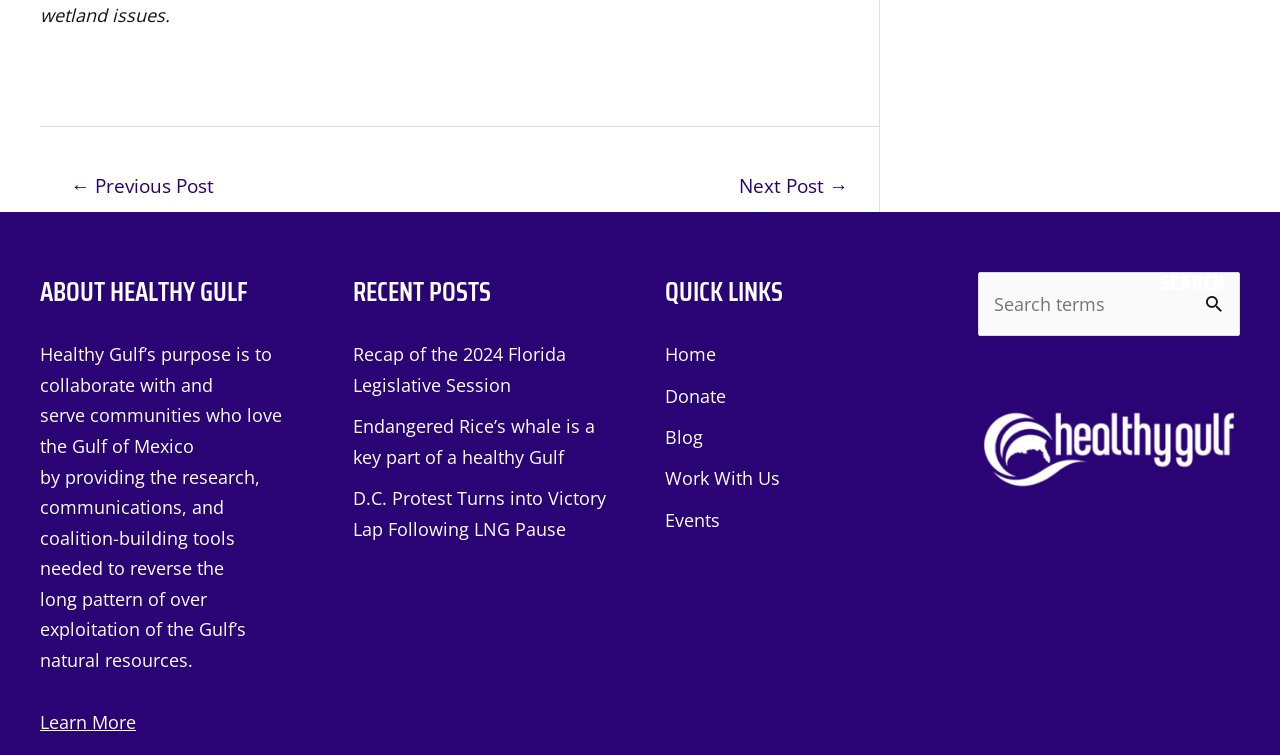Identify the bounding box coordinates of the element to click to follow this instruction: 'view recent posts'. Ensure the coordinates are four float values between 0 and 1, provided as [left, top, right, bottom].

[0.275, 0.449, 0.48, 0.721]